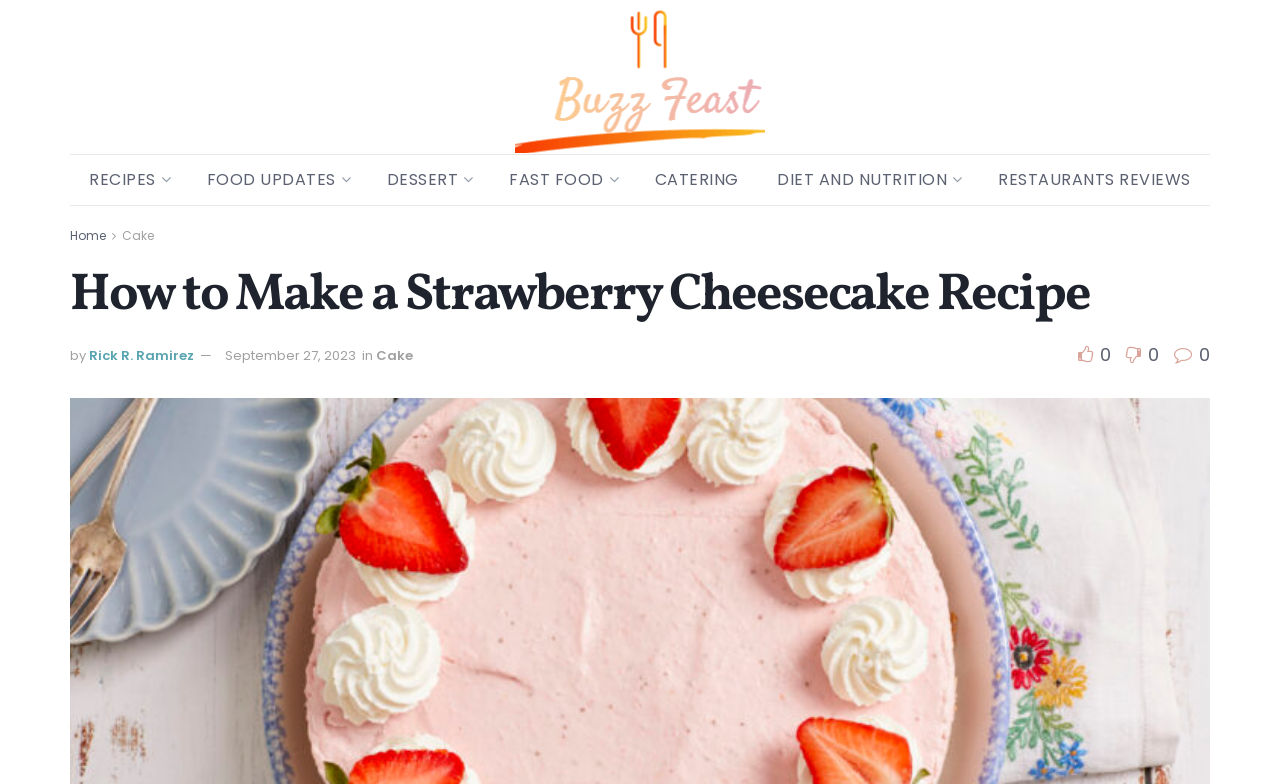Can you identify and provide the main heading of the webpage?

How to Make a Strawberry Cheesecake Recipe